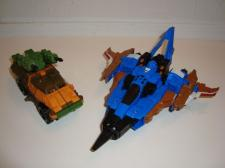Respond with a single word or phrase to the following question:
What type of vehicle is Dirge transformed into?

Jet